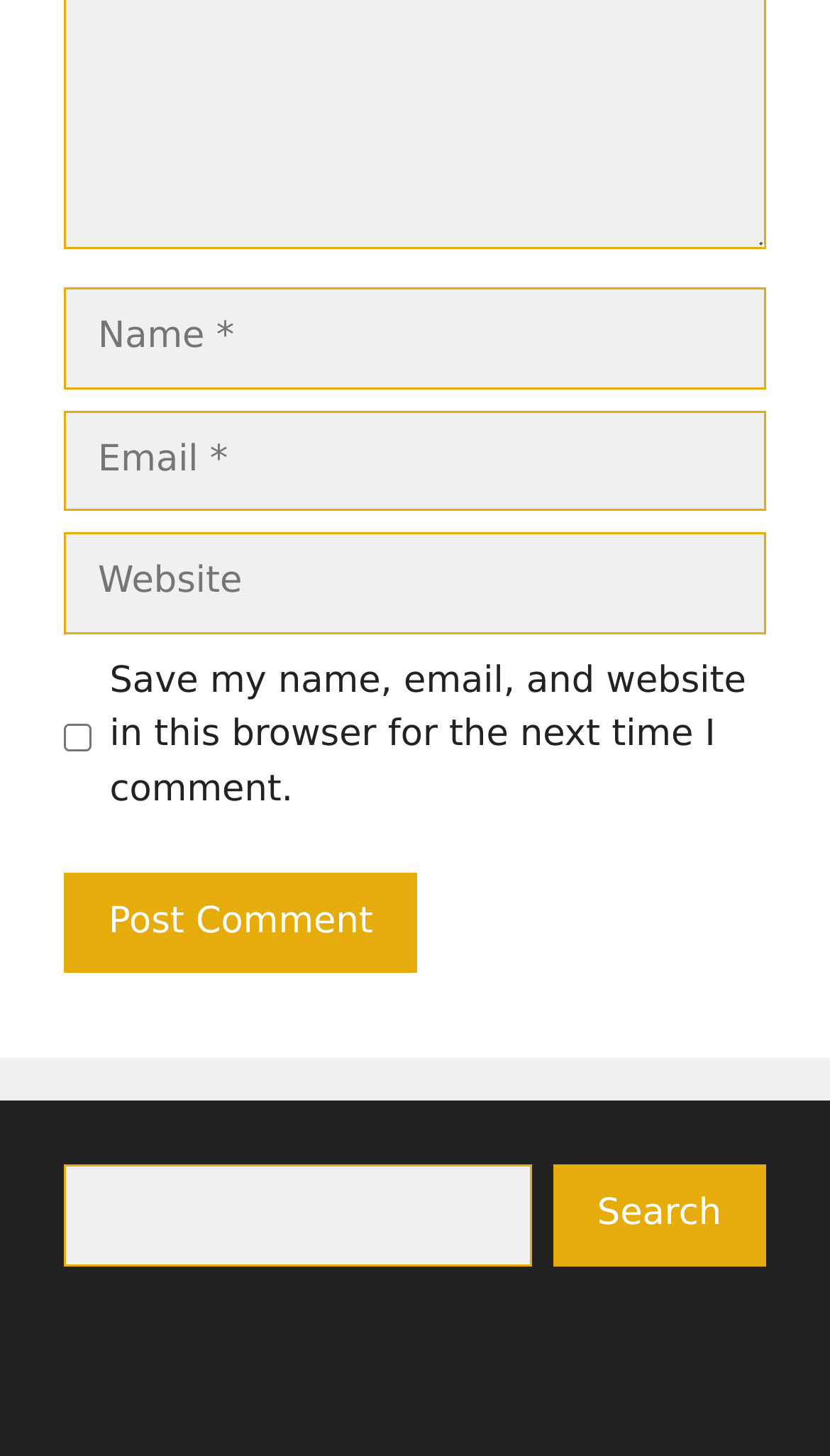Locate the bounding box coordinates of the UI element described by: "Search". The bounding box coordinates should consist of four float numbers between 0 and 1, i.e., [left, top, right, bottom].

[0.666, 0.8, 0.923, 0.87]